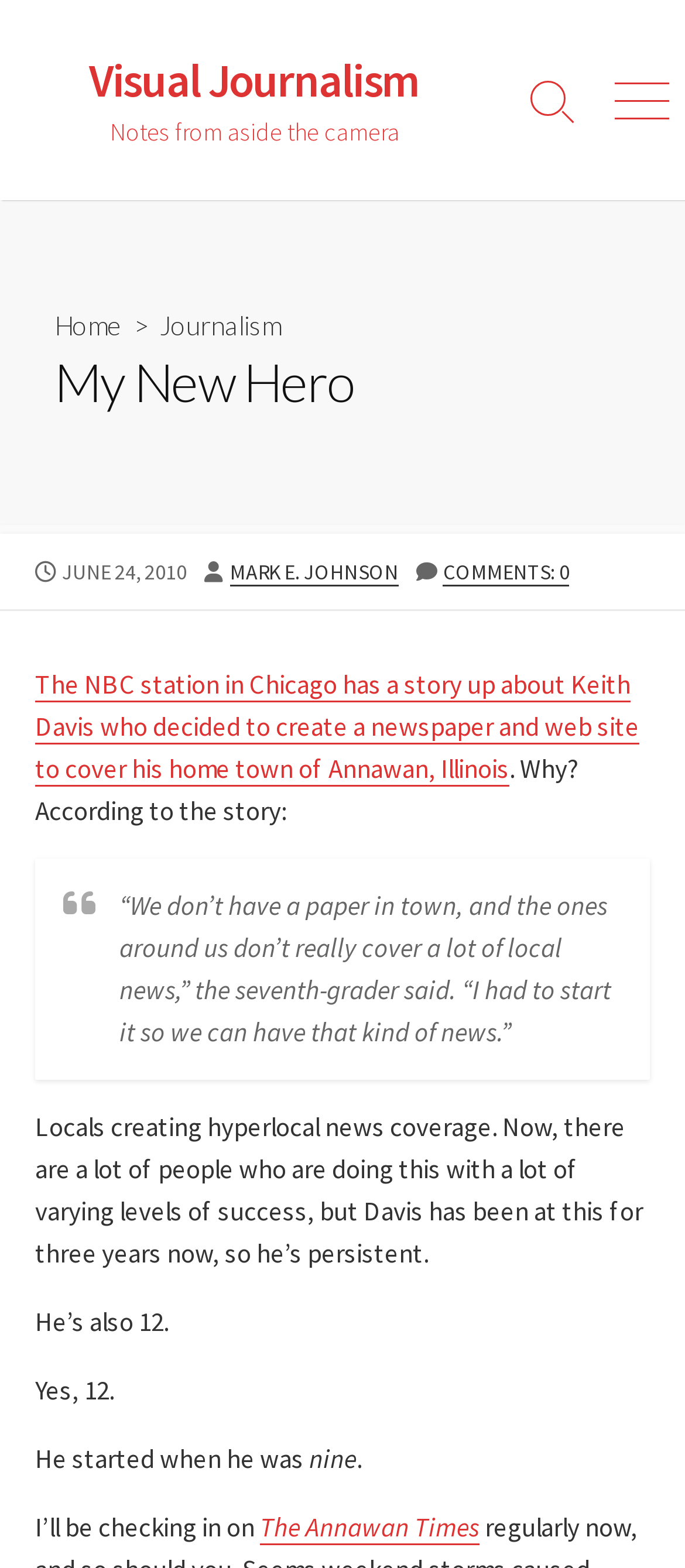Please provide a detailed answer to the question below based on the screenshot: 
What is the current number of comments on the article?

I found the number of comments by looking at the footer section of the webpage, where it says 'COMMENTS: 0'.